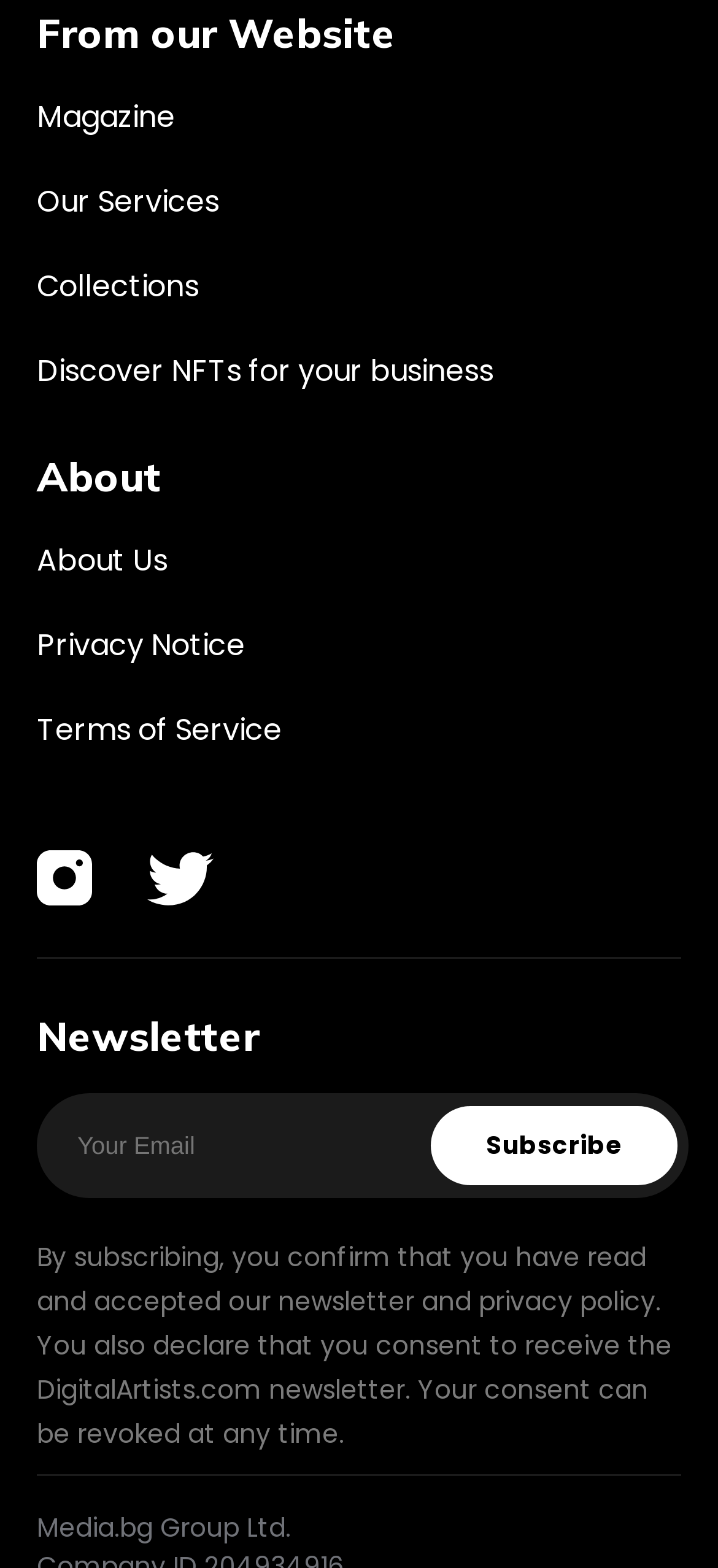What is the first menu item?
Provide a comprehensive and detailed answer to the question.

The first menu item is 'Magazine' which is a link located at the top of the webpage, indicated by the bounding box coordinates [0.051, 0.058, 0.949, 0.093].